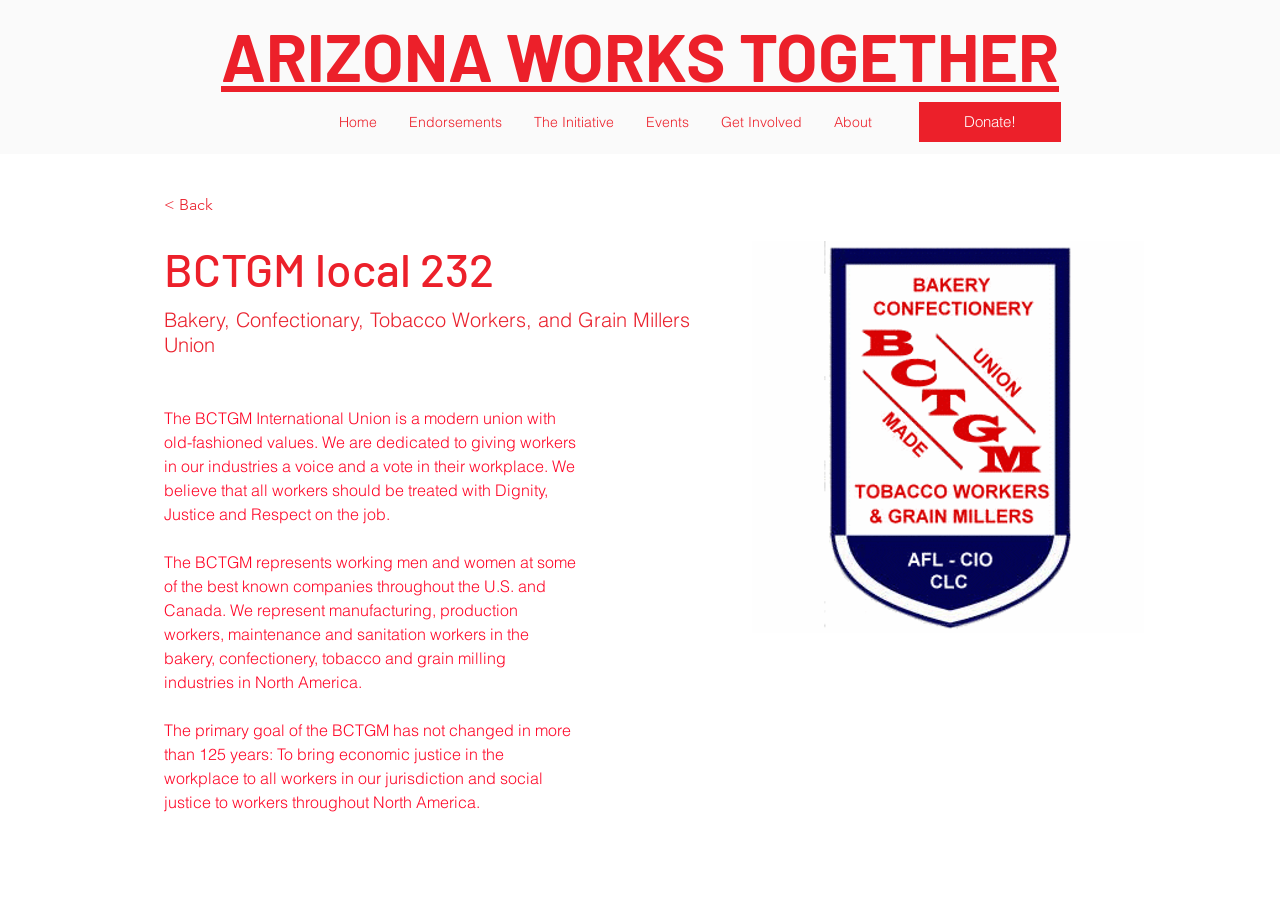Use a single word or phrase to respond to the question:
What is the location of the BCTGM?

U.S. and Canada